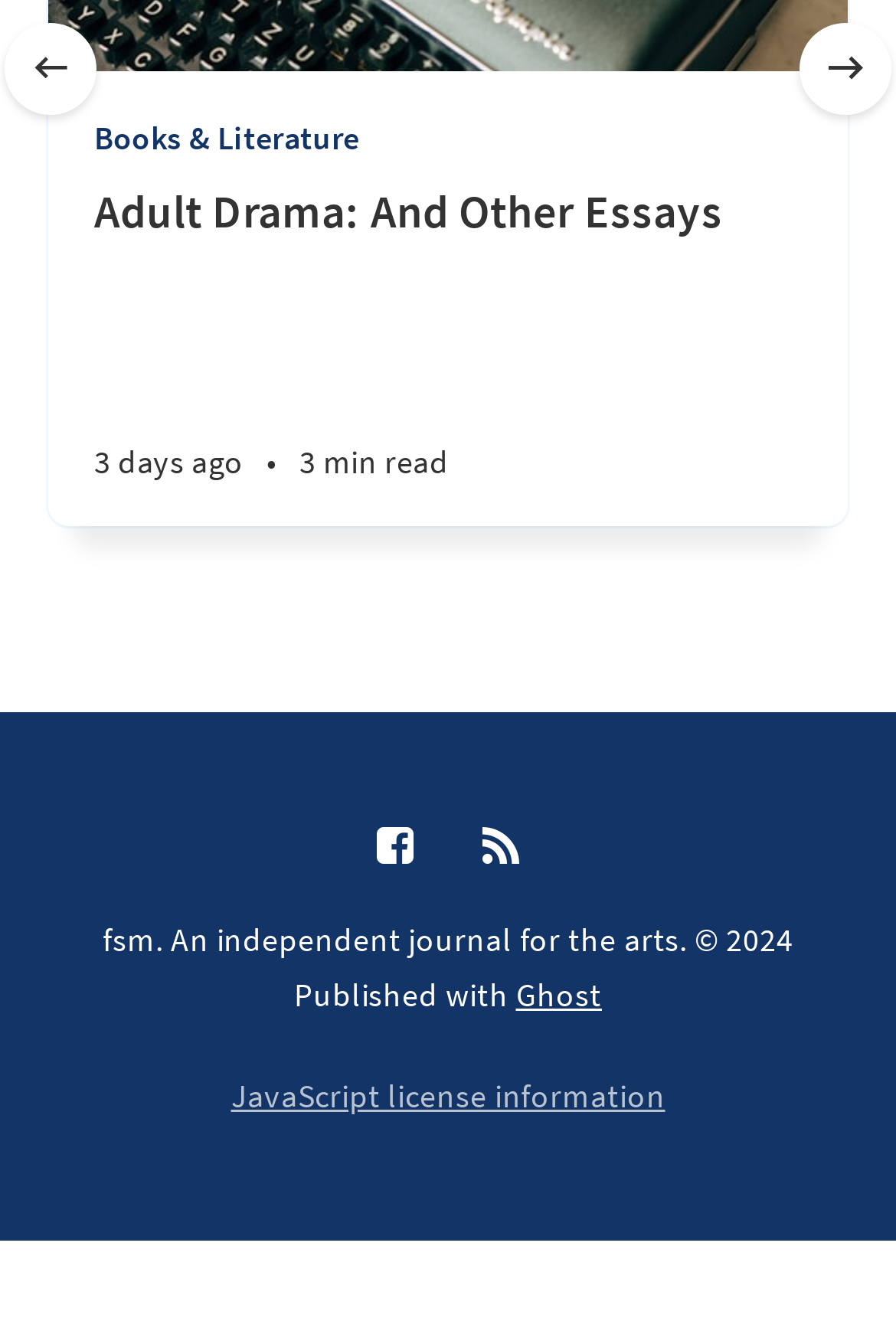Determine the bounding box coordinates for the area that should be clicked to carry out the following instruction: "Visit 'Ghost'".

[0.576, 0.725, 0.672, 0.755]